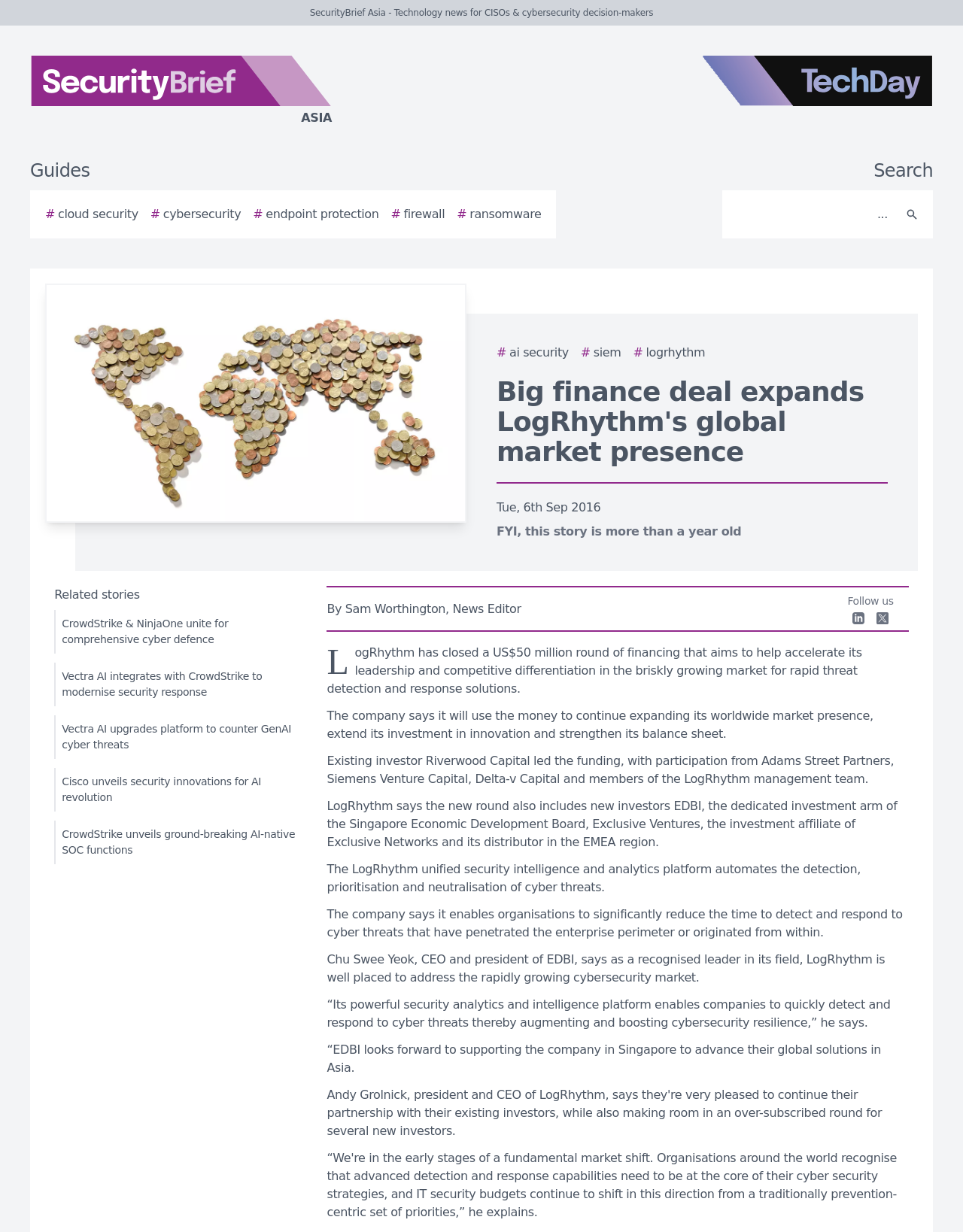Locate the bounding box of the UI element based on this description: "By Sam Worthington, News Editor". Provide four float numbers between 0 and 1 as [left, top, right, bottom].

[0.339, 0.487, 0.864, 0.502]